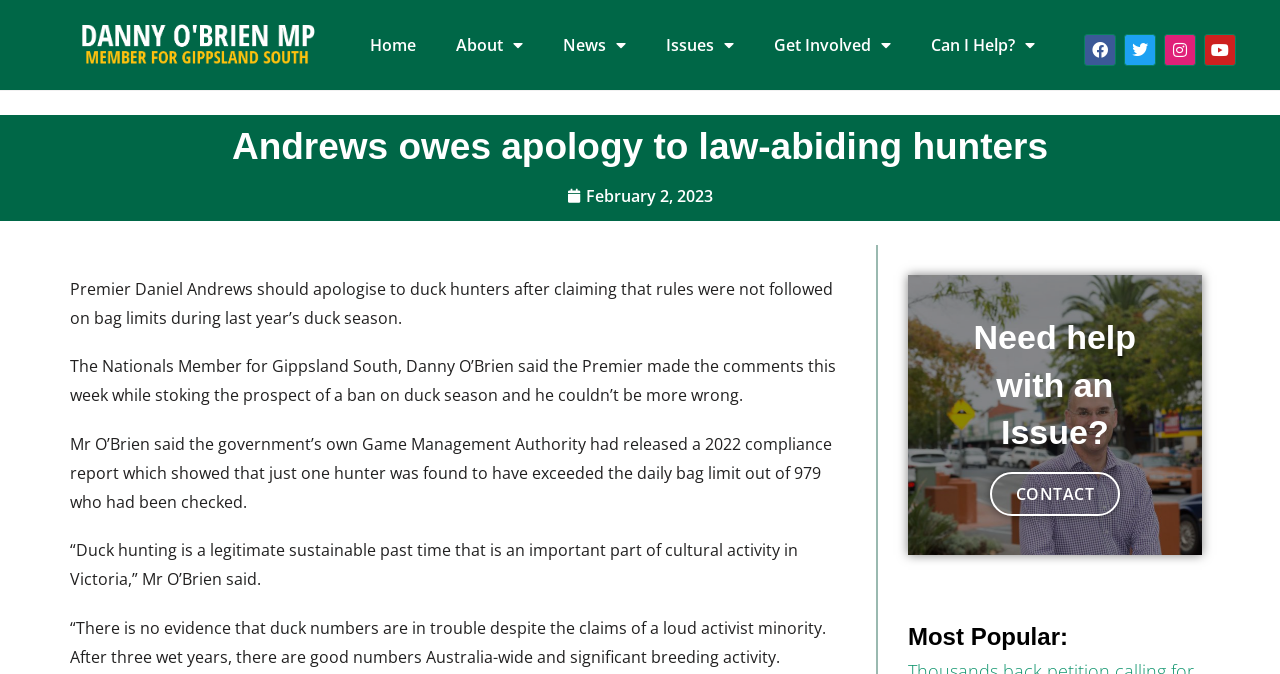Using the webpage screenshot and the element description Get Involved, determine the bounding box coordinates. Specify the coordinates in the format (top-left x, top-left y, bottom-right x, bottom-right y) with values ranging from 0 to 1.

[0.589, 0.033, 0.712, 0.101]